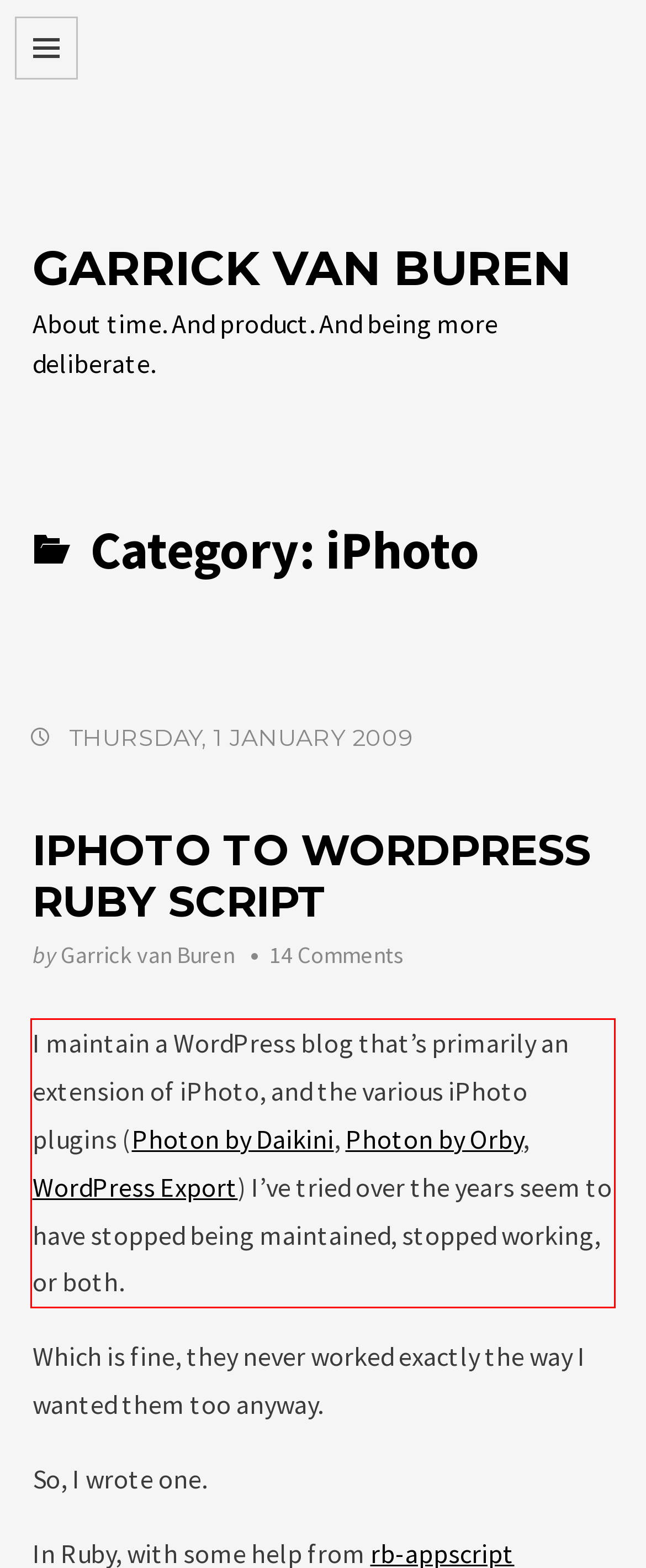There is a UI element on the webpage screenshot marked by a red bounding box. Extract and generate the text content from within this red box.

I maintain a WordPress blog that’s primarily an extension of iPhoto, and the various iPhoto plugins (Photon by Daikini, Photon by Orby, WordPress Export) I’ve tried over the years seem to have stopped being maintained, stopped working, or both.